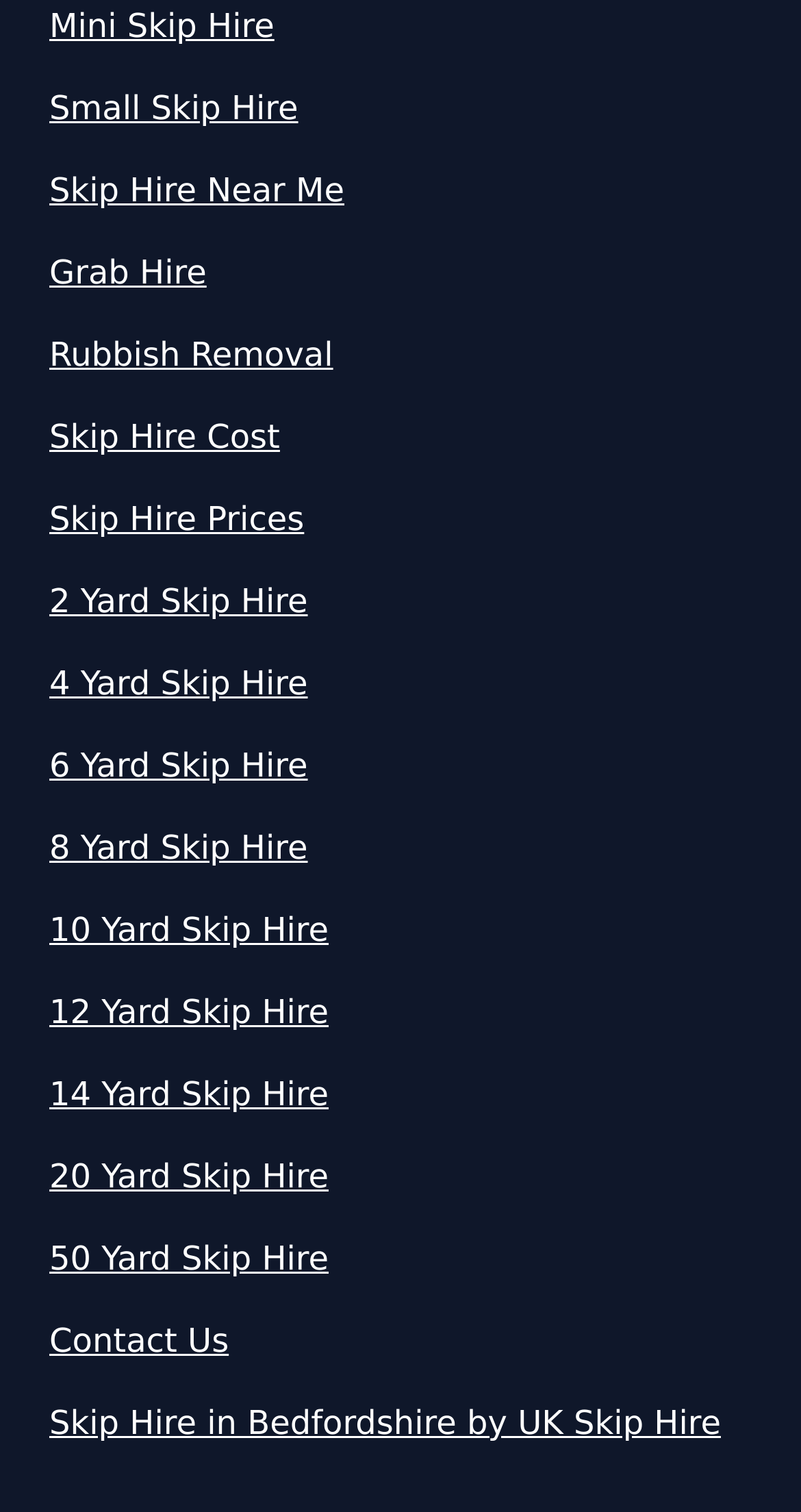Specify the bounding box coordinates of the area that needs to be clicked to achieve the following instruction: "Get information on 2 Yard Skip Hire".

[0.062, 0.382, 0.938, 0.414]